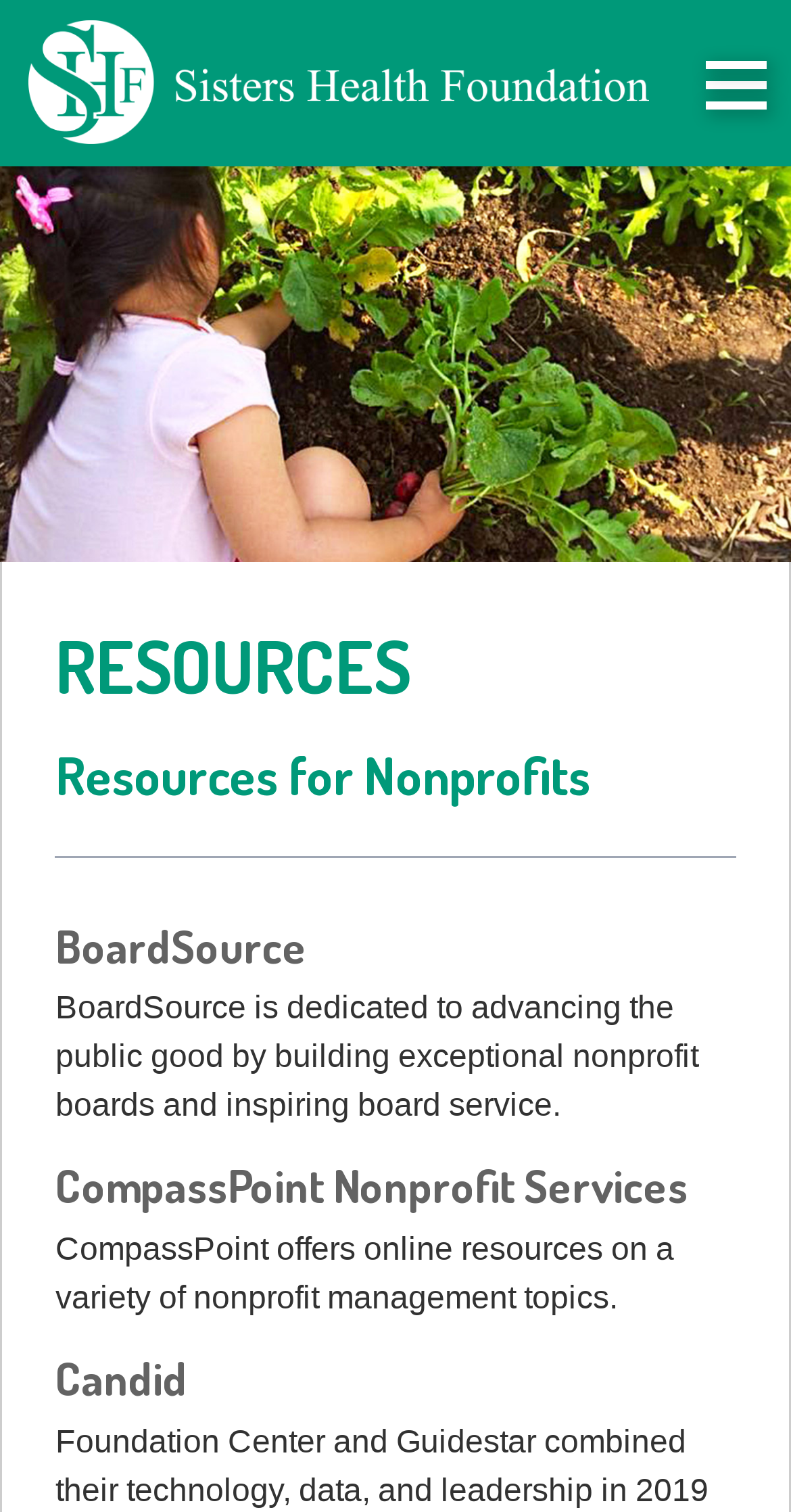Analyze the image and answer the question with as much detail as possible: 
What is BoardSource dedicated to?

According to the webpage, BoardSource is dedicated to advancing the public good by building exceptional nonprofit boards and inspiring board service. This information is provided in a static text element under the 'BoardSource' heading.